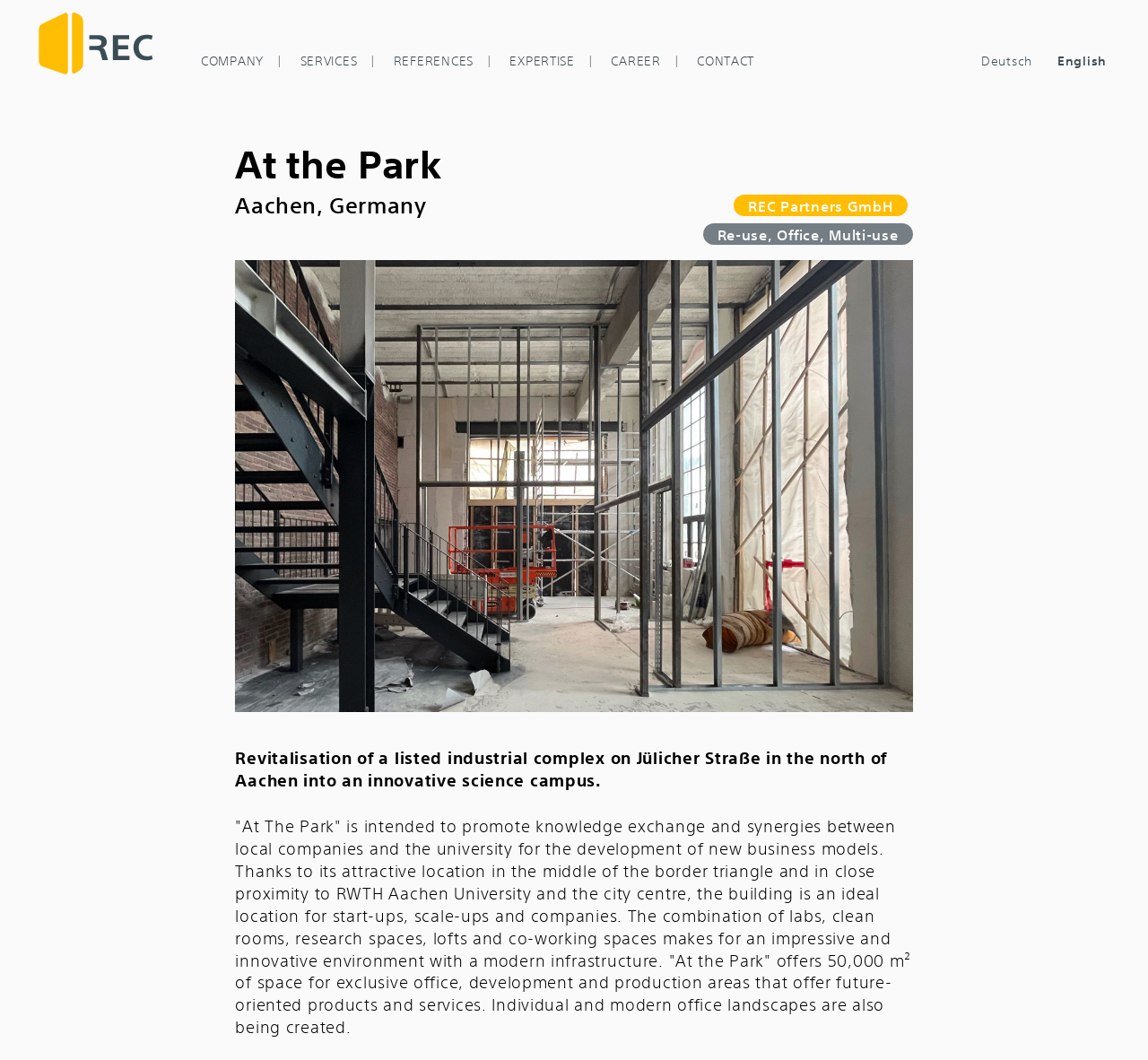Please specify the bounding box coordinates of the region to click in order to perform the following instruction: "Switch to English language".

[0.91, 0.042, 0.975, 0.072]